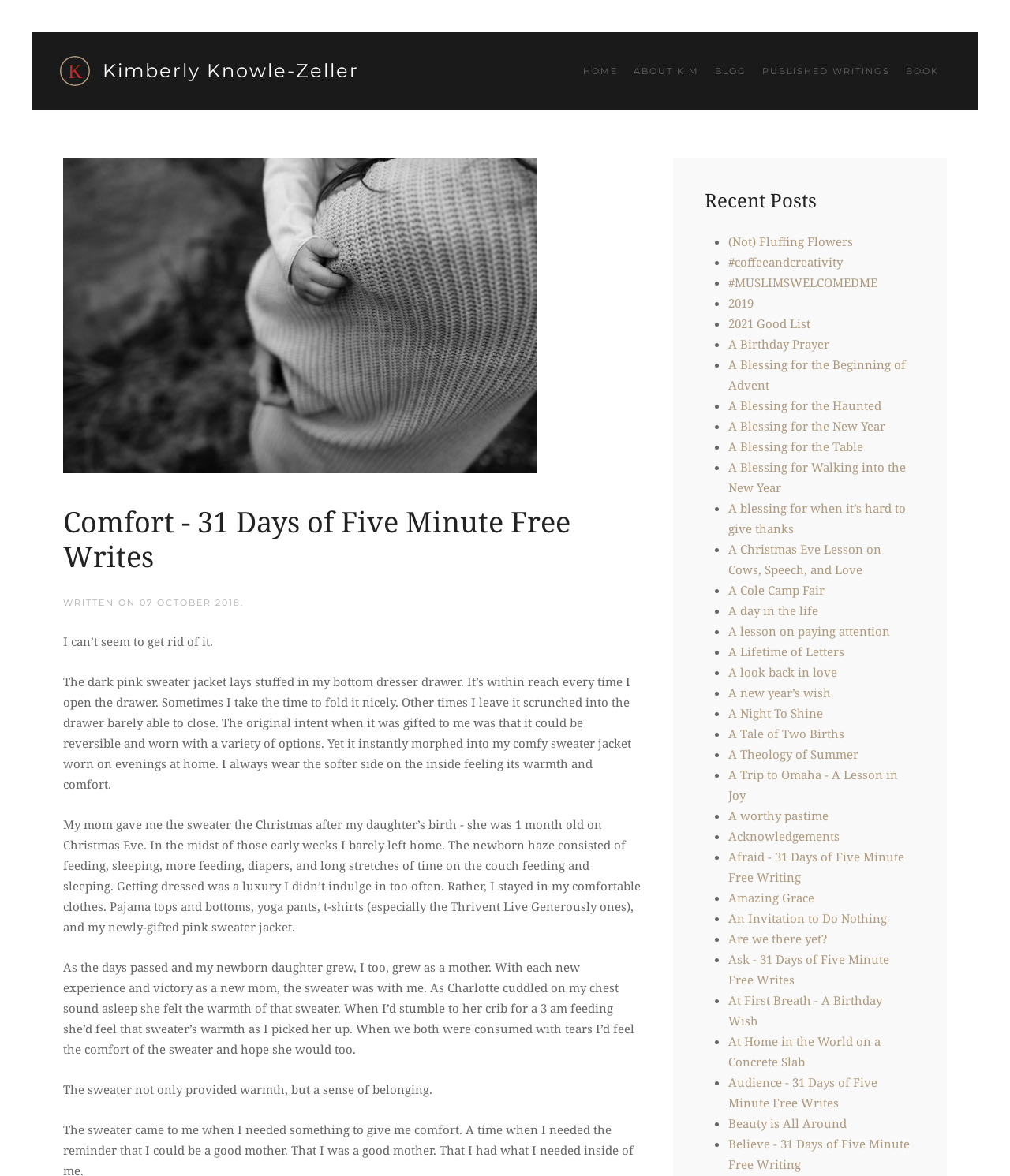What is the category of the blog post?
Please interpret the details in the image and answer the question thoroughly.

There is no explicit category mentioned in the blog post, but based on the content, it appears to be a personal reflection or memoir.